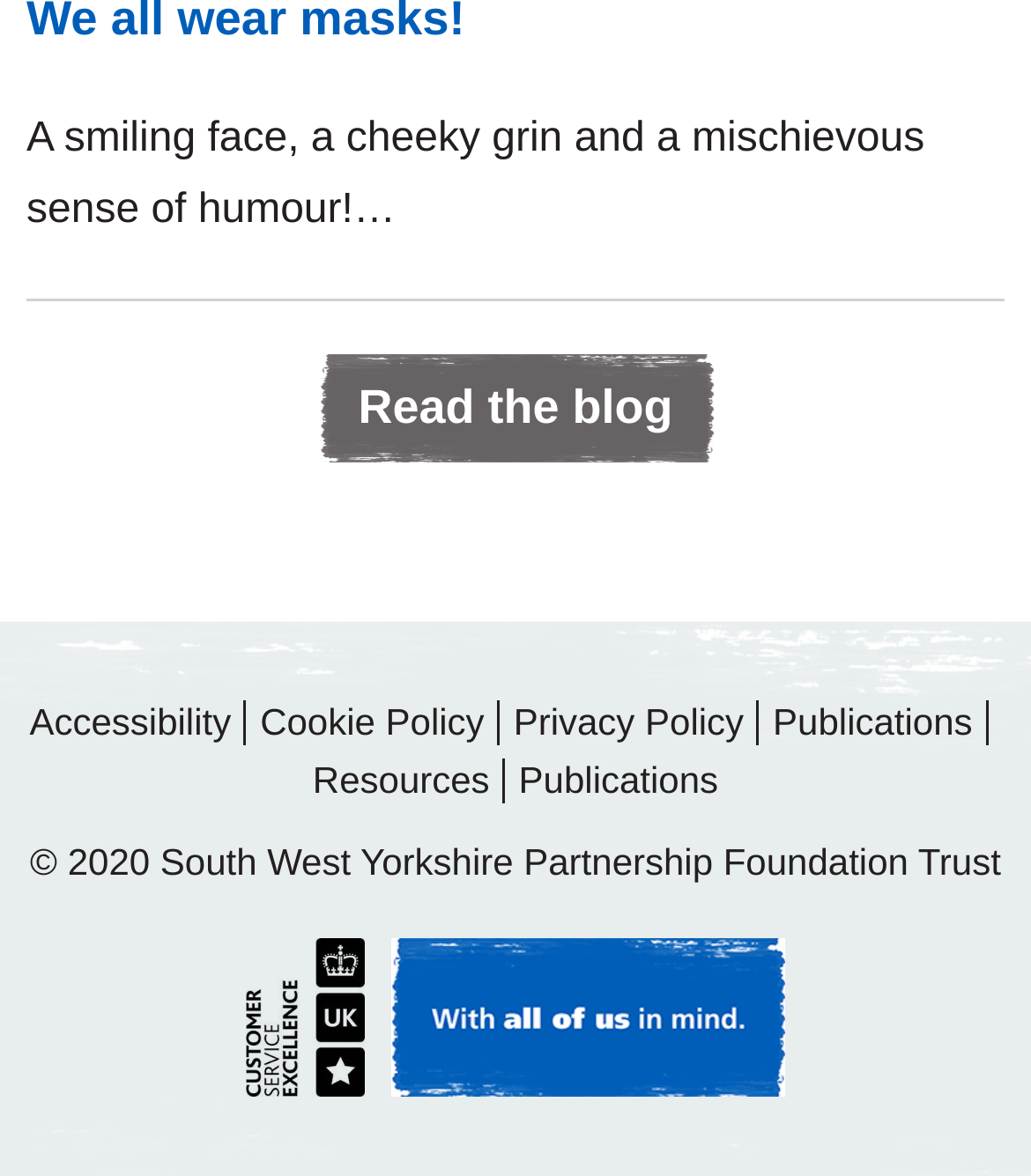Based on the description "Cookie Policy", find the bounding box of the specified UI element.

[0.252, 0.596, 0.47, 0.632]